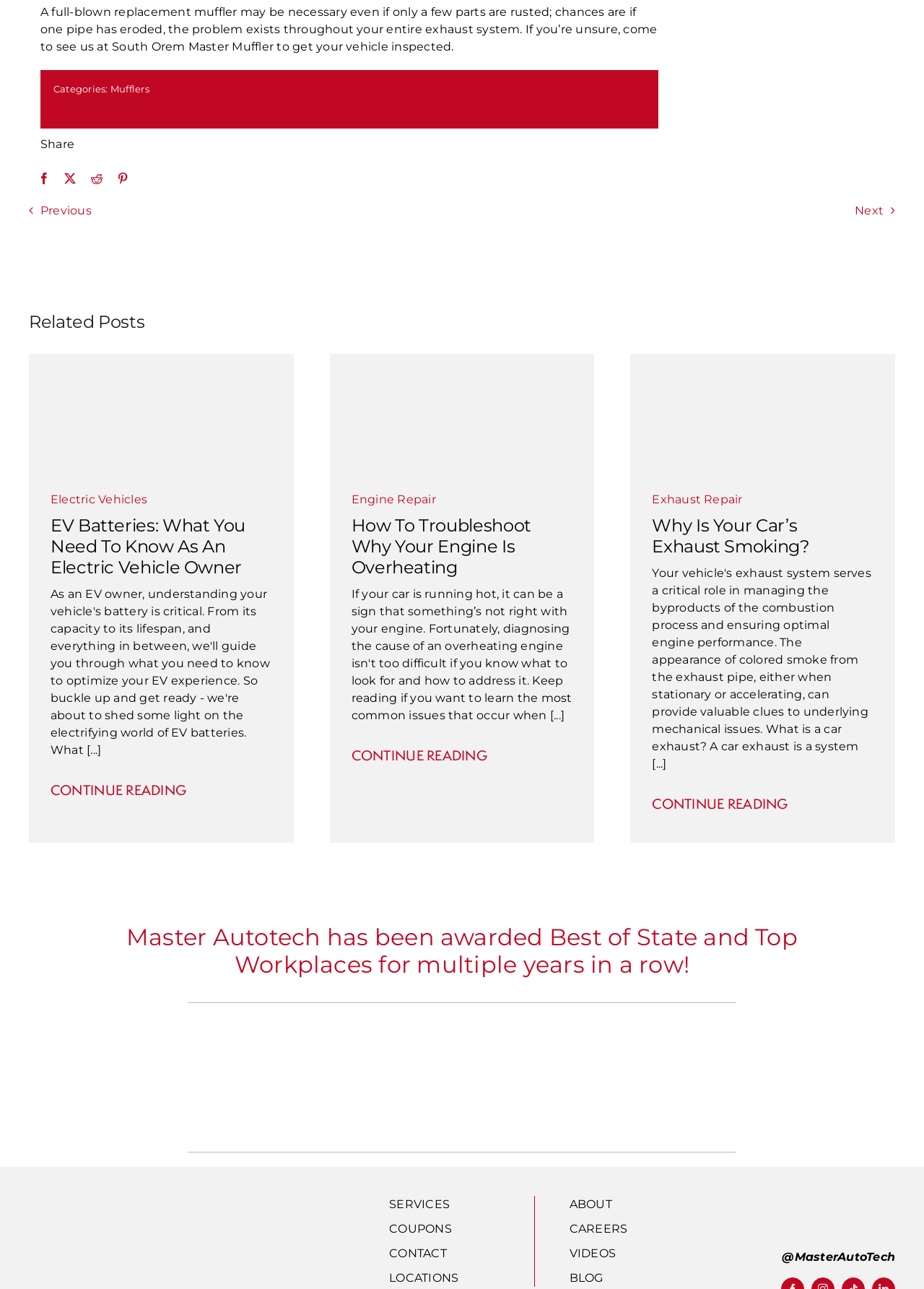Refer to the screenshot and answer the following question in detail:
What is the topic of the article with the image of a woman looking at her smoking engine?

The article with the image of a woman looking at her smoking engine is titled 'How To Troubleshoot Why Your Engine Is Overheating', which suggests that the topic of the article is related to engine overheating and troubleshooting.